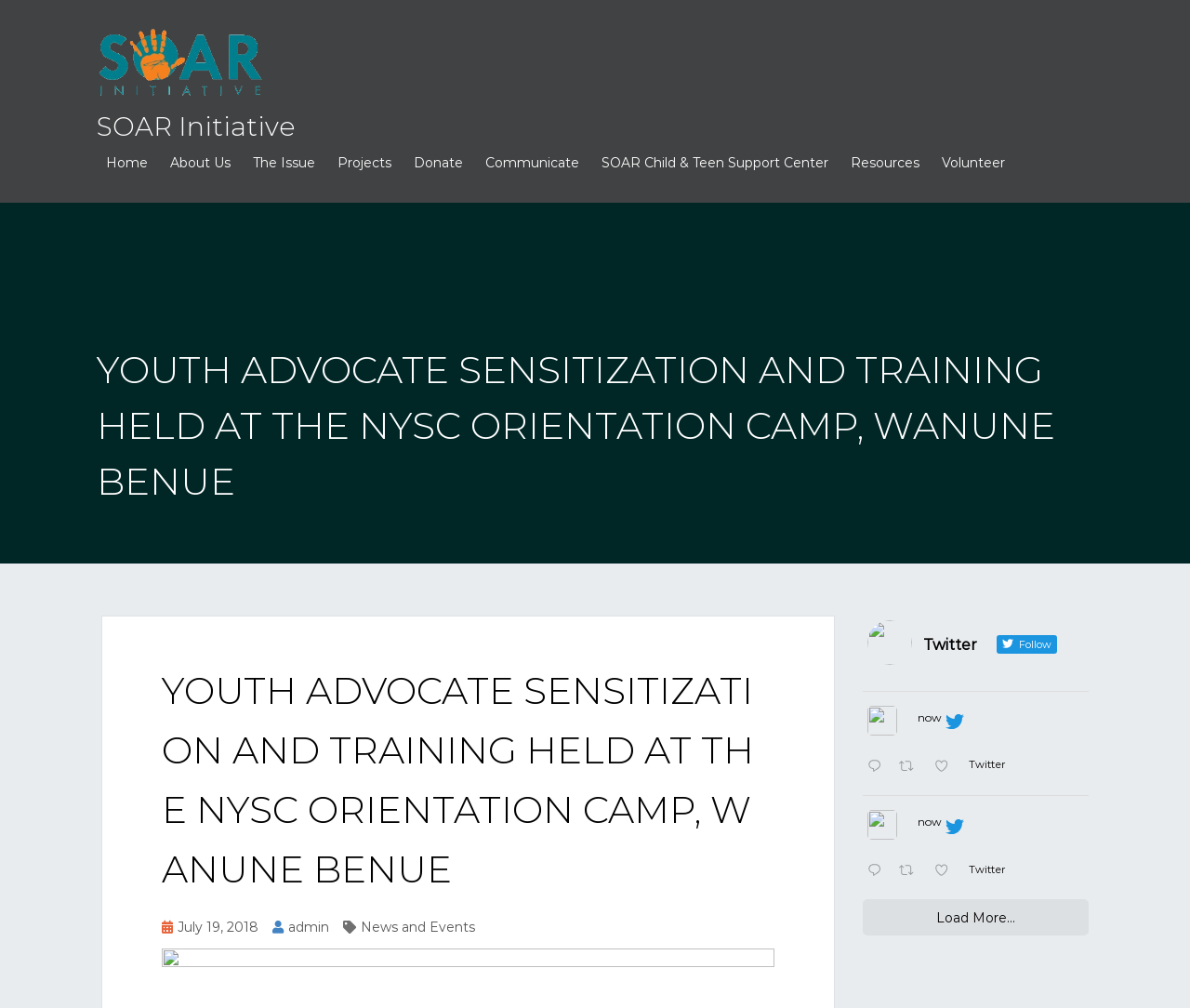Identify the bounding box coordinates for the UI element described as follows: "Proudly powered by WordPress". Ensure the coordinates are four float numbers between 0 and 1, formatted as [left, top, right, bottom].

None